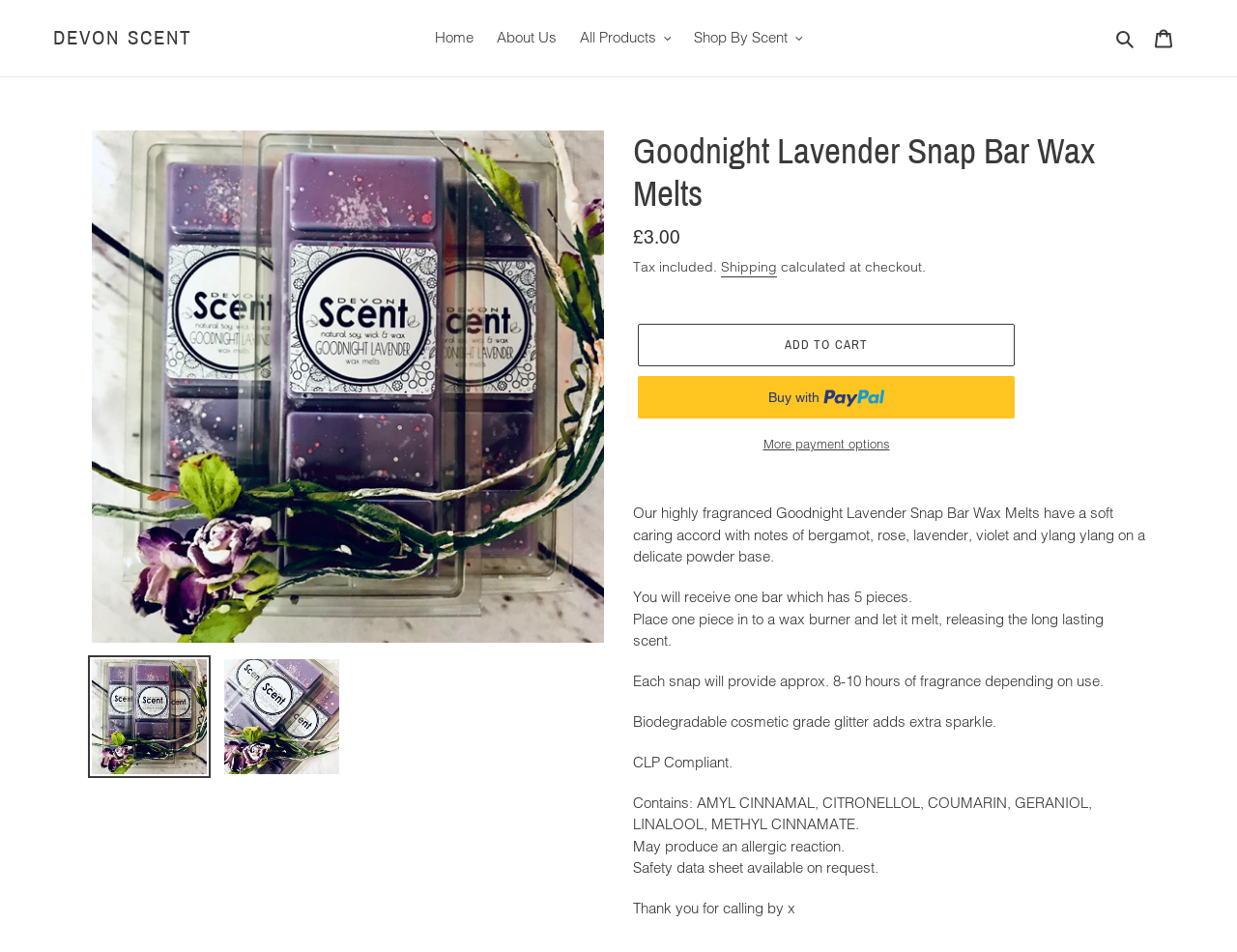Please provide the bounding box coordinates in the format (top-left x, top-left y, bottom-right x, bottom-right y). Remember, all values are floating point numbers between 0 and 1. What is the bounding box coordinate of the region described as: РУ РУ

None